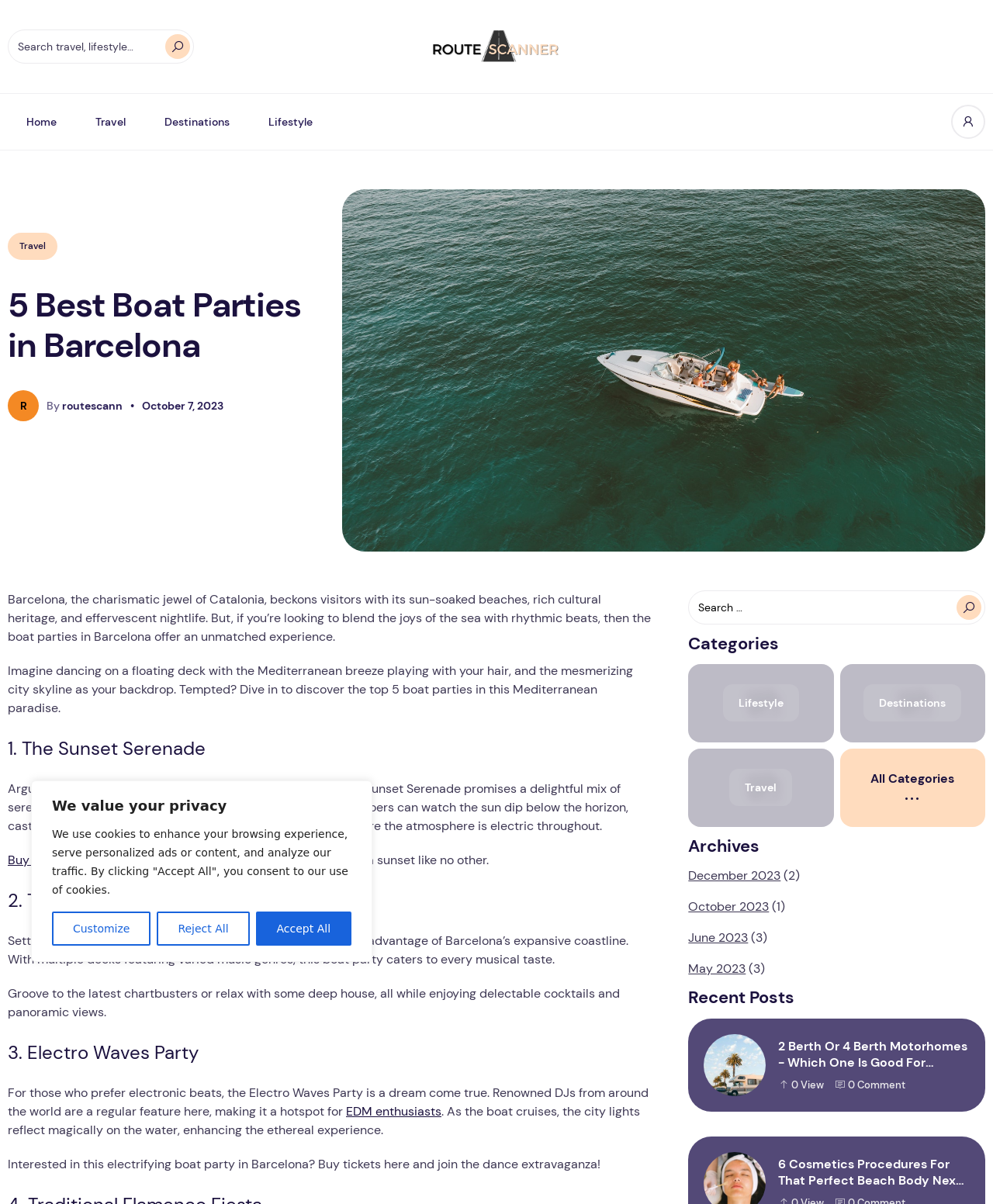Provide an in-depth caption for the elements present on the webpage.

This webpage is about discovering the top boat parties in Barcelona. At the top, there is a search bar with a magnifying glass icon, and a logo on the right side. Below the search bar, there are navigation links to "Home", "Travel", "Destinations", "Lifestyle", and a social media icon on the right side.

The main content of the webpage starts with a heading "5 Best Boat Parties in Barcelona" followed by a brief description of Barcelona and its nightlife. Below this, there is a large image that takes up most of the width of the page.

The article then dives into the top 5 boat parties in Barcelona, each with its own heading, description, and a "Buy tickets here" link. The first boat party is "The Sunset Serenade", which promises a mix of serene views and dynamic beats. The second is "The Beachside Bash", which takes advantage of Barcelona's expansive coastline and features multiple decks with varied music genres. The third is "Electro Waves Party", which is a hotspot for EDM enthusiasts.

On the right side of the page, there is a section with categories, including "Lifestyle", "Destinations", "Travel", and "All Categories". Below this, there is an "Archives" section with links to different months, including December 2023, October 2023, June 2023, and May 2023. Further down, there is a "Recent Posts" section with links to other articles, including "2 Berth Or 4 Berth Motorhomes - Which One Is Good For Travelling?" and "6 Cosmetics Procedures For That Perfect Beach Body Next Summer".

At the bottom of the page, there is a section with a privacy policy statement, buttons to "Customize", "Reject All", and "Accept All" cookies, and a "Logo" link.